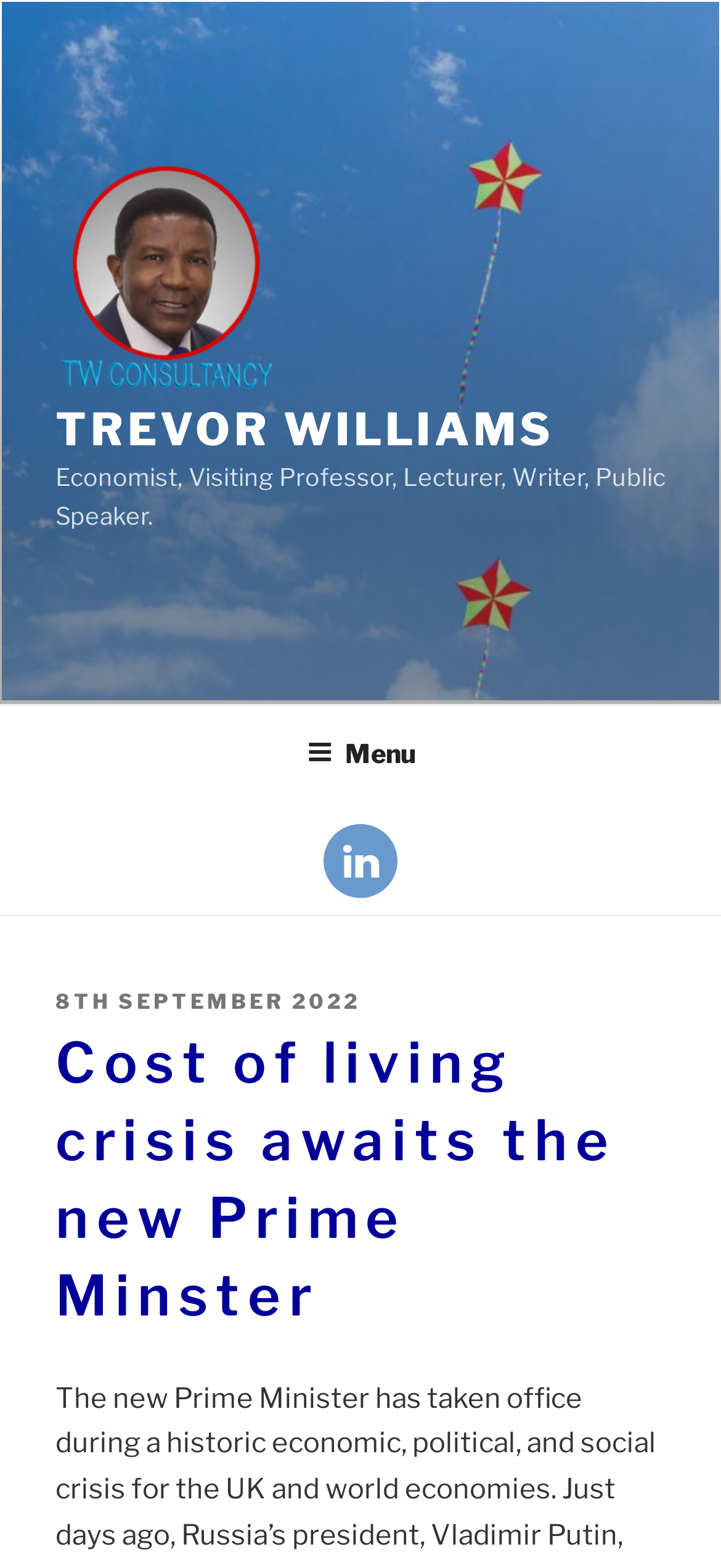What is the topic of the article?
Use the information from the image to give a detailed answer to the question.

I found the topic of the article by looking at the heading with the text 'Cost of living crisis awaits the new Prime Minster', which indicates that the article is about the cost of living crisis and its relation to the new Prime Minister.